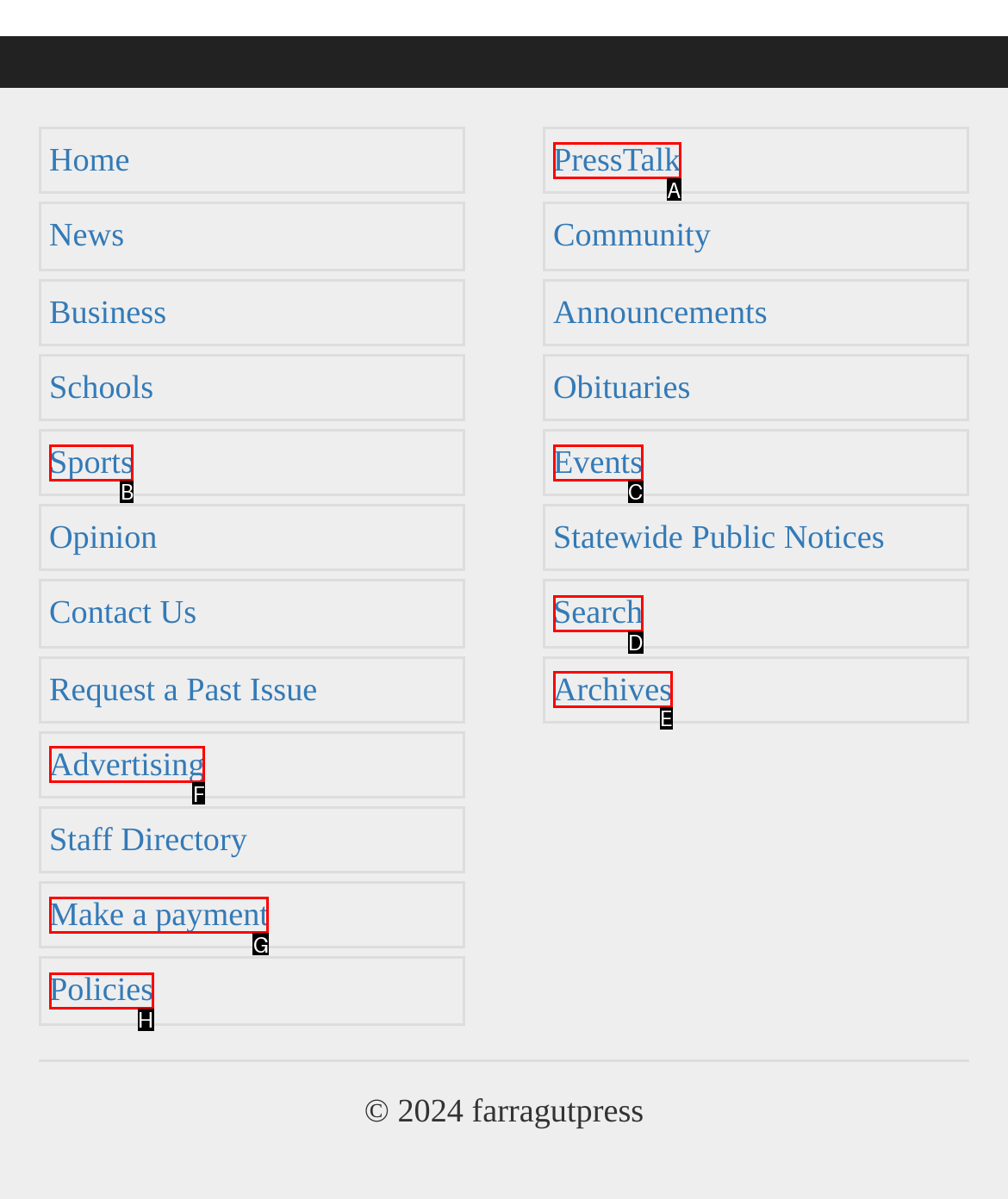Choose the option that best matches the description: Make a payment
Indicate the letter of the matching option directly.

G